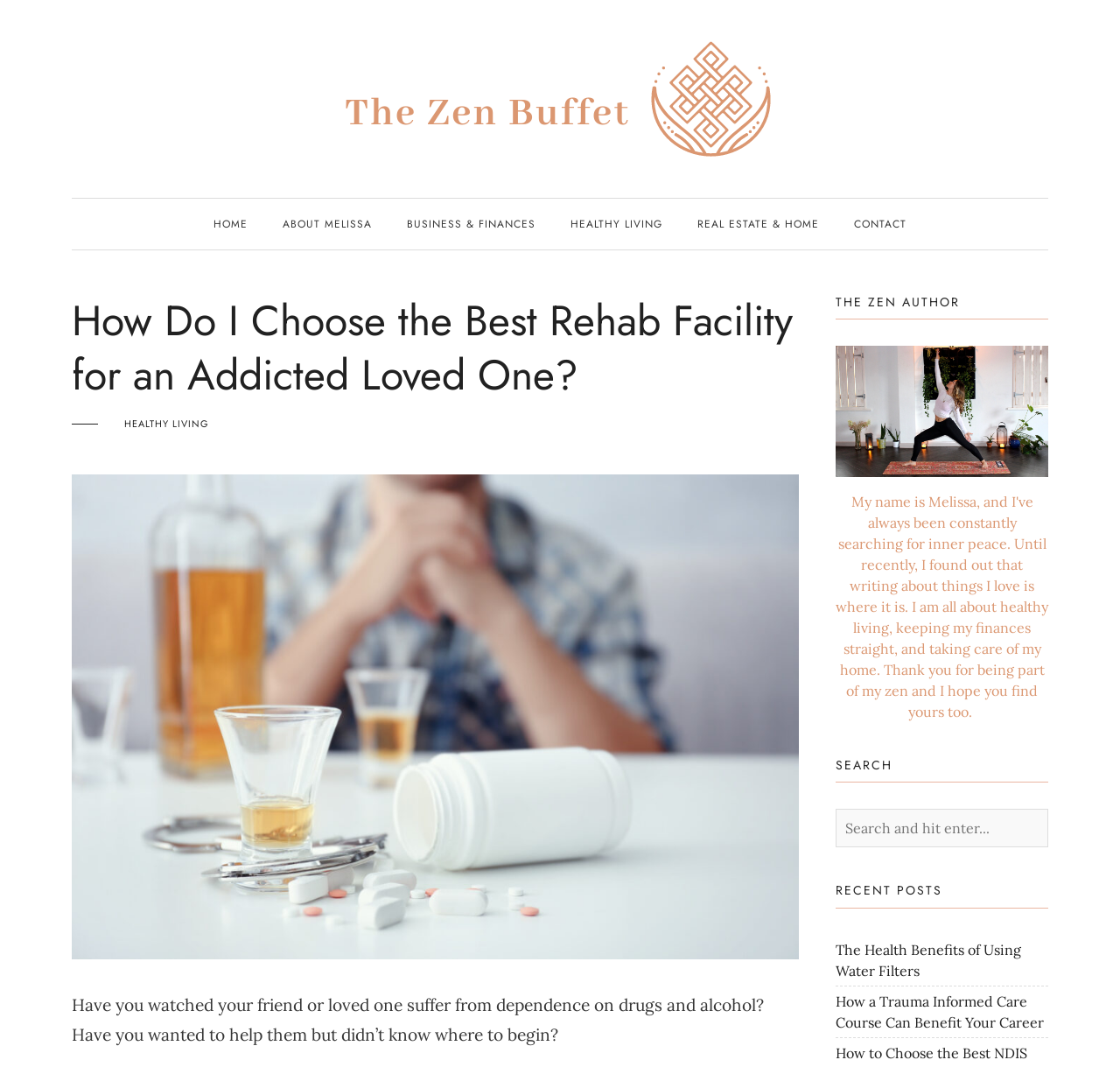Give a one-word or short-phrase answer to the following question: 
What is the author's name?

Melissa